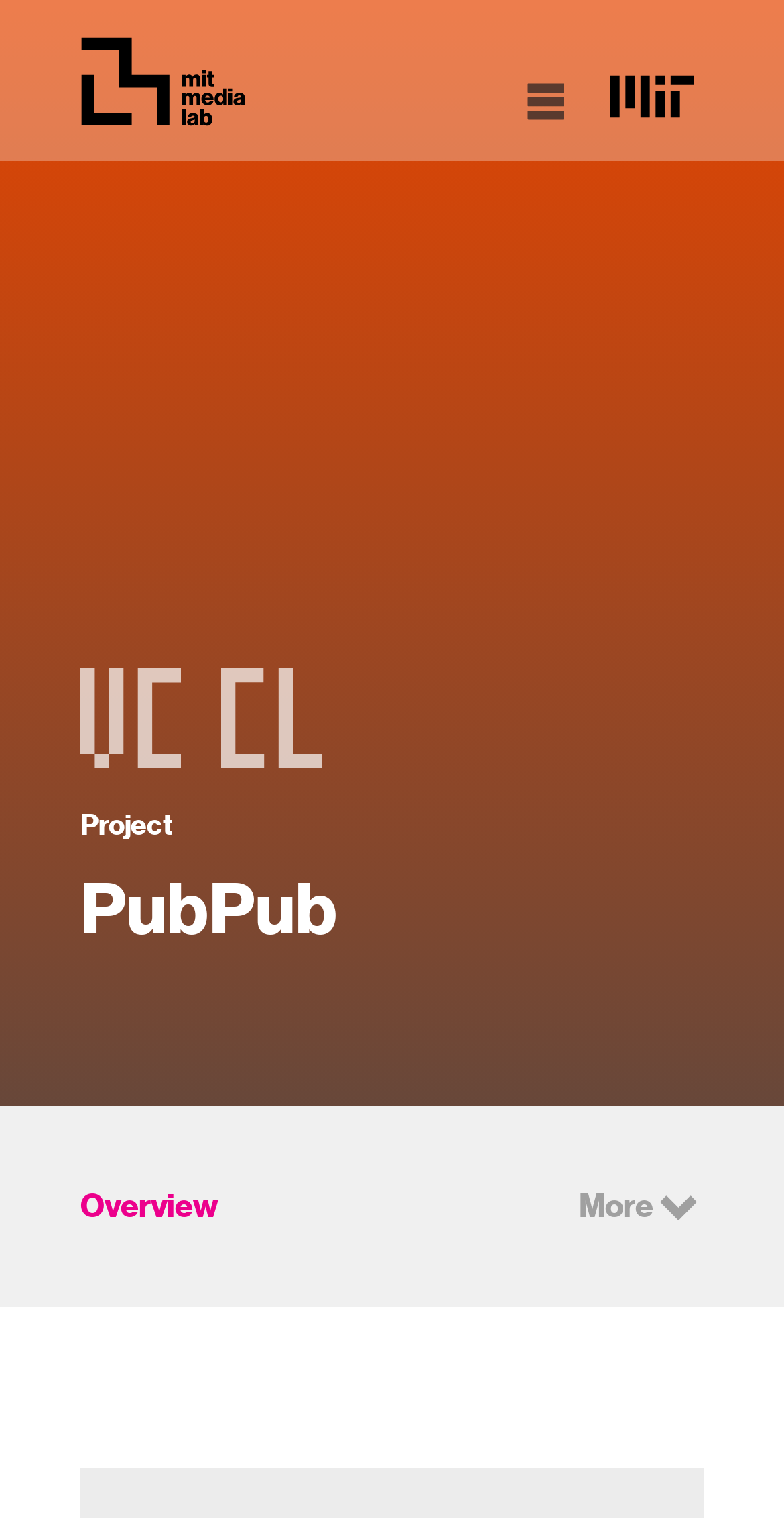Determine the bounding box coordinates for the HTML element mentioned in the following description: "Overview". The coordinates should be a list of four floats ranging from 0 to 1, represented as [left, top, right, bottom].

[0.103, 0.782, 0.279, 0.808]